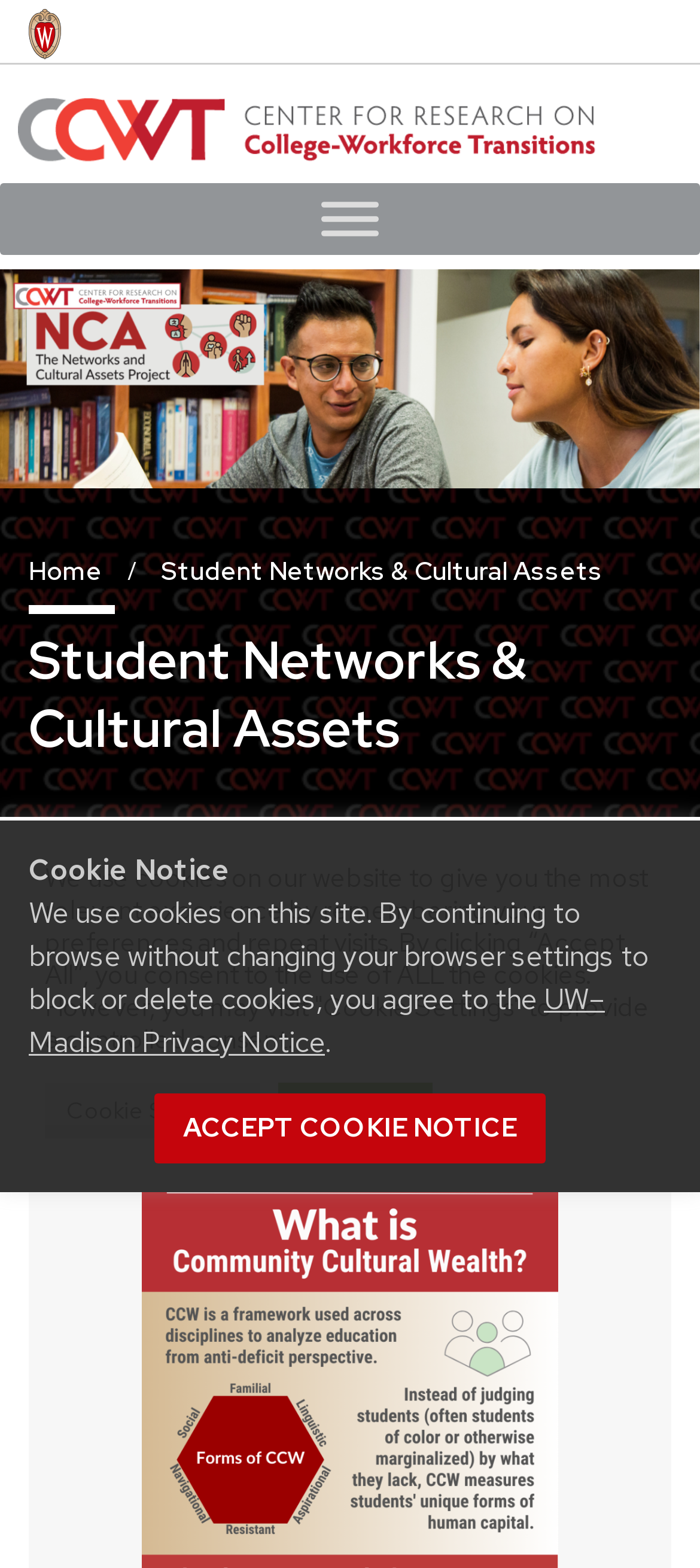Determine the bounding box coordinates for the clickable element to execute this instruction: "Toggle the Secondary Menu". Provide the coordinates as four float numbers between 0 and 1, i.e., [left, top, right, bottom].

[0.459, 0.128, 0.541, 0.15]